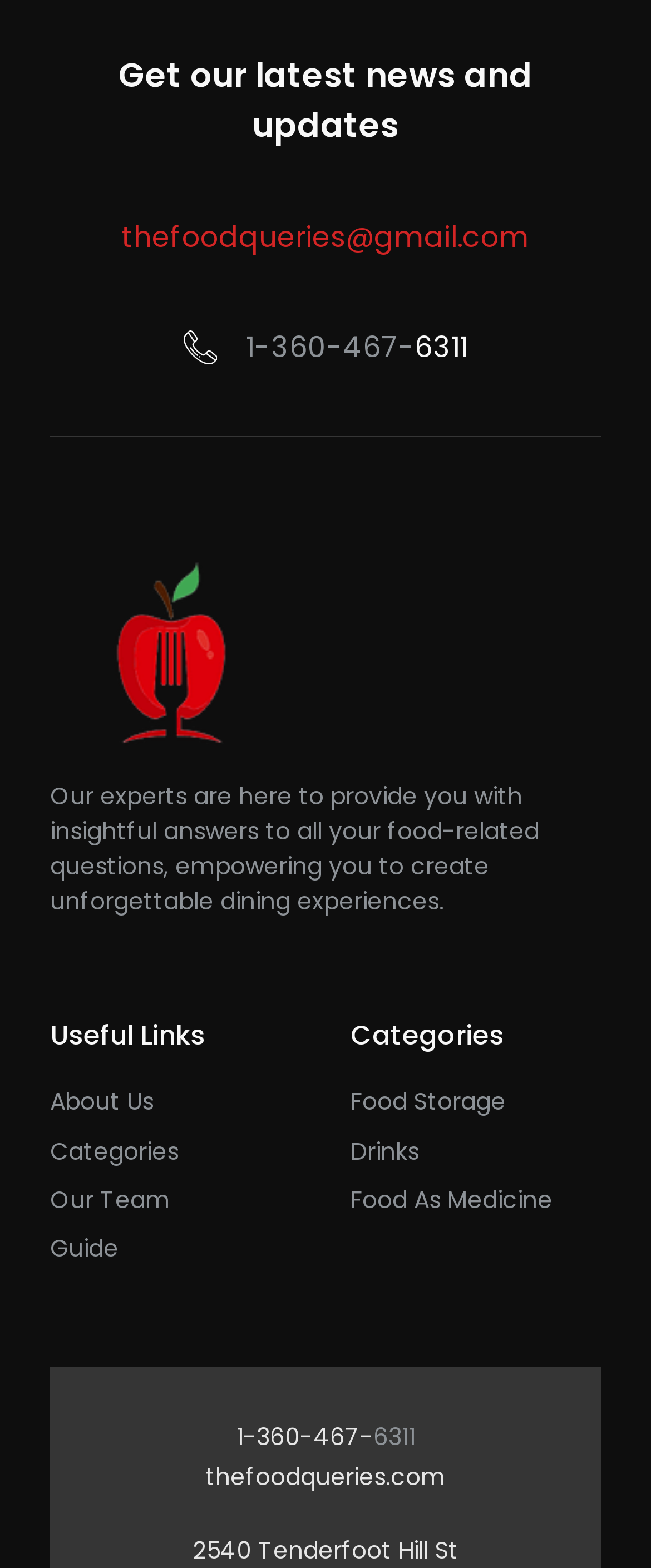What are the categories of food-related topics on the webpage?
Using the image as a reference, give an elaborate response to the question.

The categories are found in the middle section of the webpage, where they are listed as links 'Food Storage', 'Drinks', and 'Food As Medicine'.